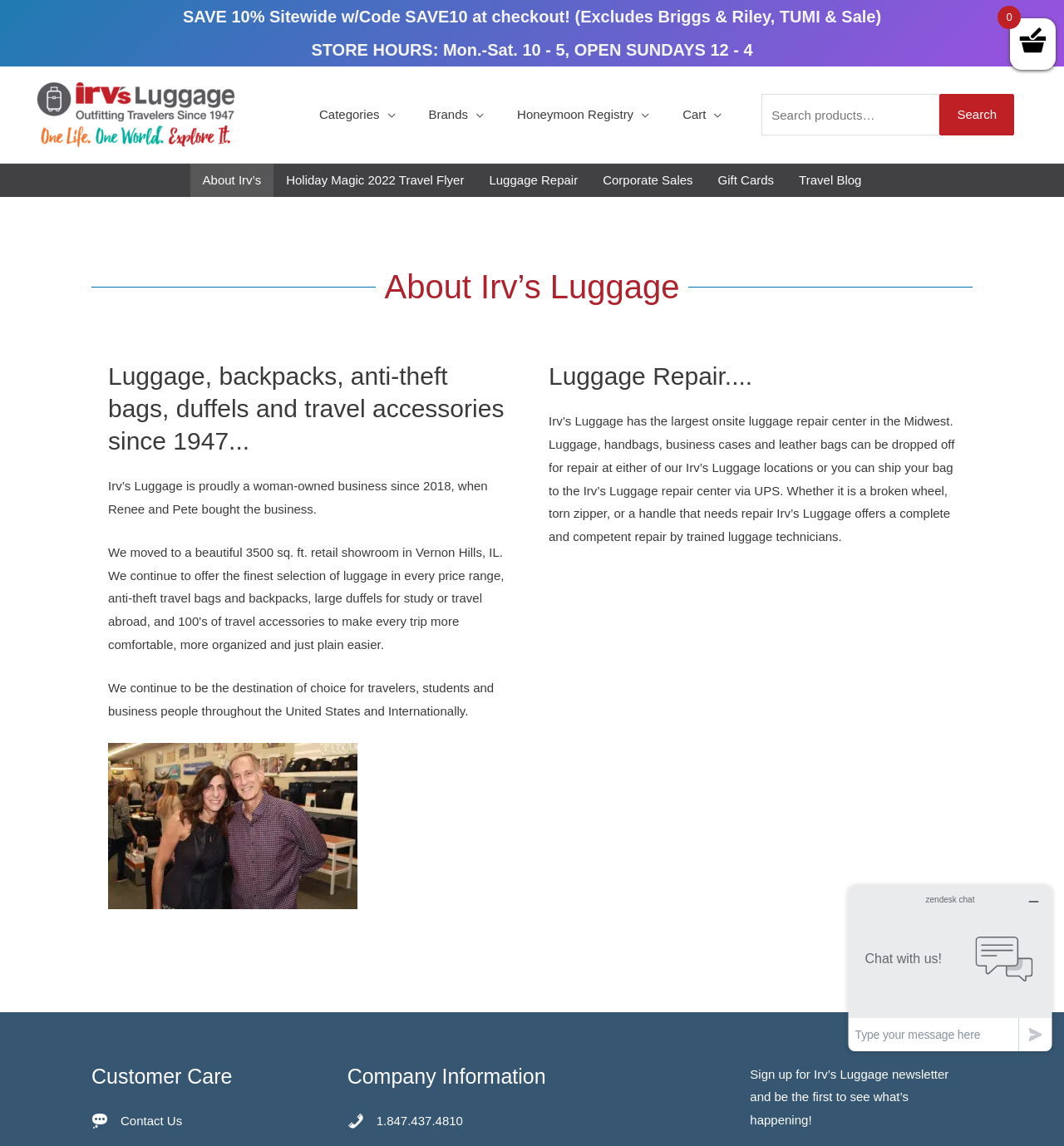Please identify the bounding box coordinates of the element that needs to be clicked to perform the following instruction: "Contact customer care".

[0.113, 0.968, 0.171, 0.988]